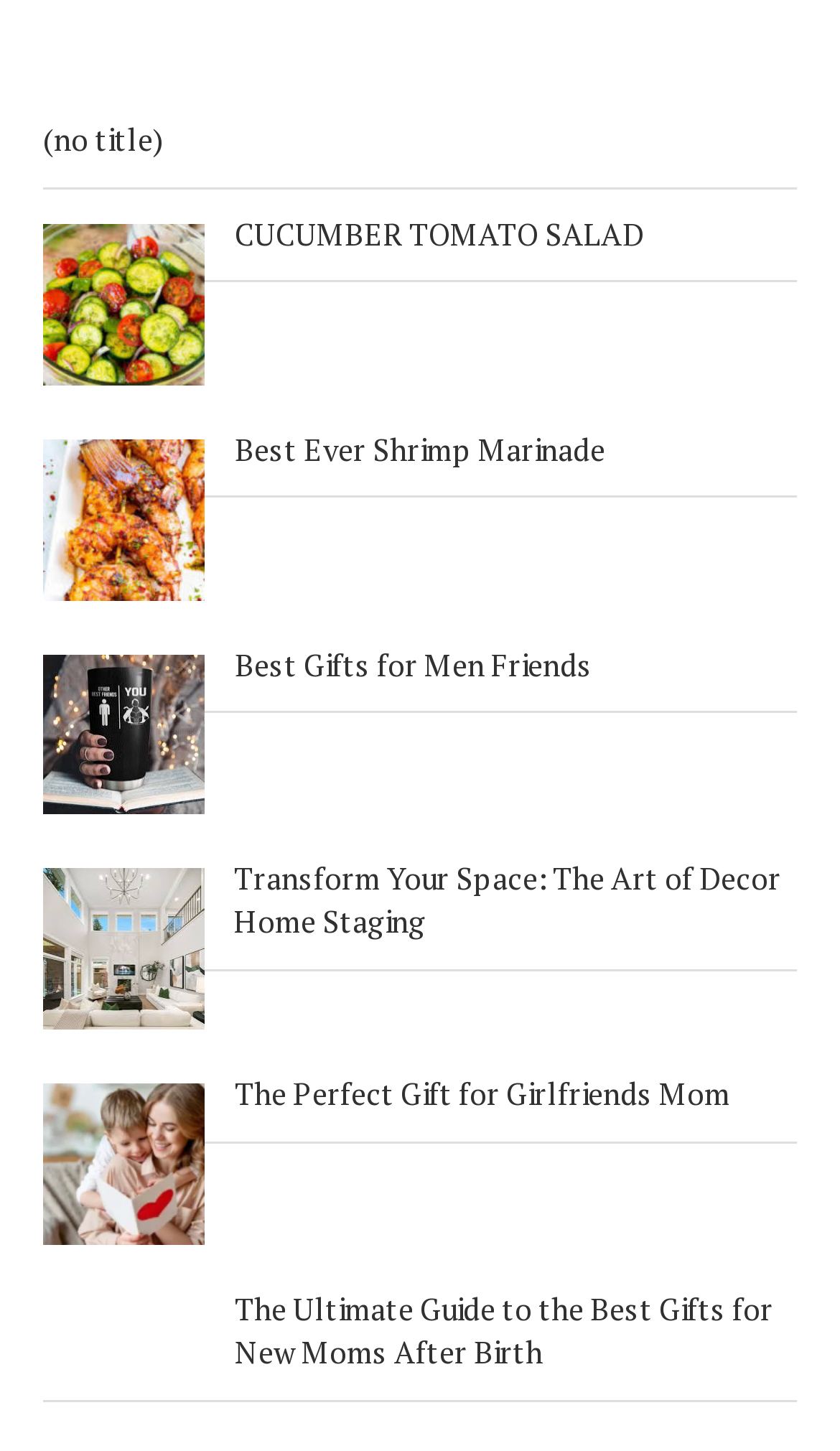How many gift-related links are on the page?
Can you provide an in-depth and detailed response to the question?

I counted the number of link elements that contain the word 'gift' in their text, and found three: 'Best Gifts for Men Friends', 'The Perfect Gift for Girlfriends Mom', and 'The Ultimate Guide to the Best Gifts for New Moms After Birth'.